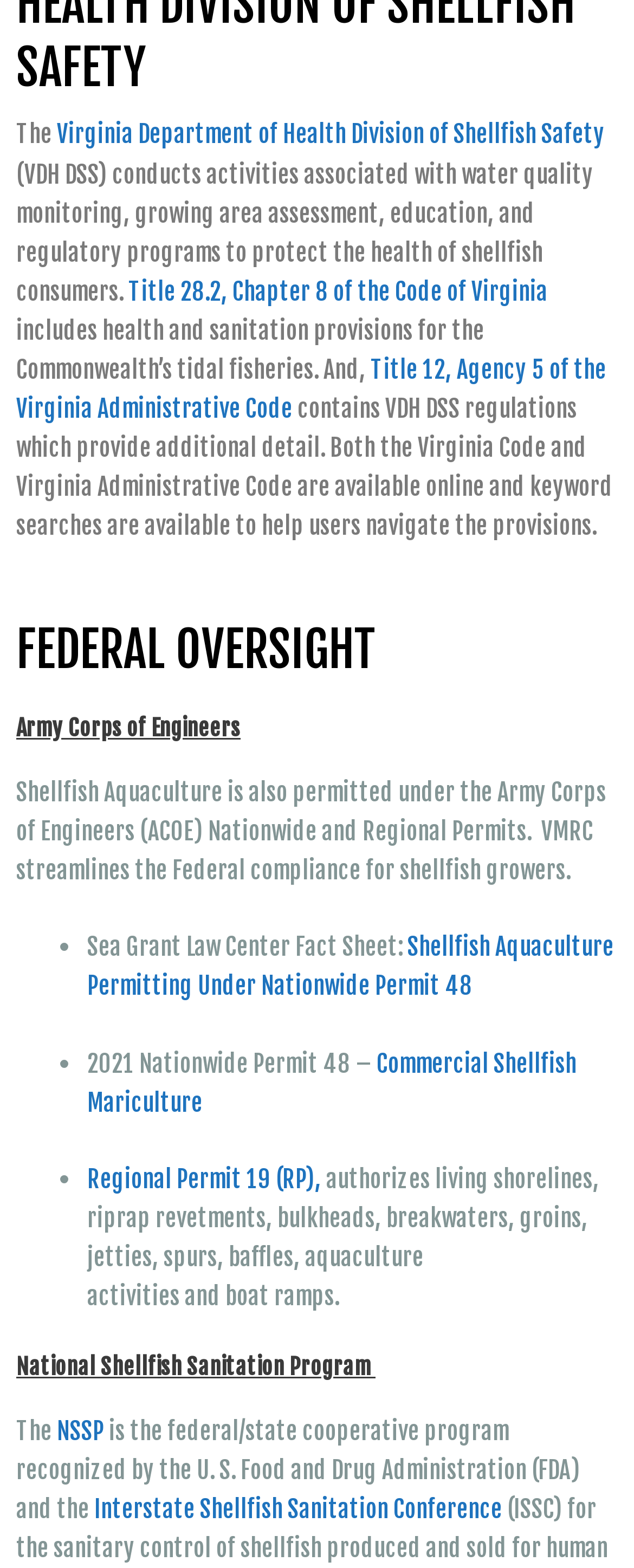What is the name of the department?
By examining the image, provide a one-word or phrase answer.

Virginia Department of Health Division of Shellfish Safety